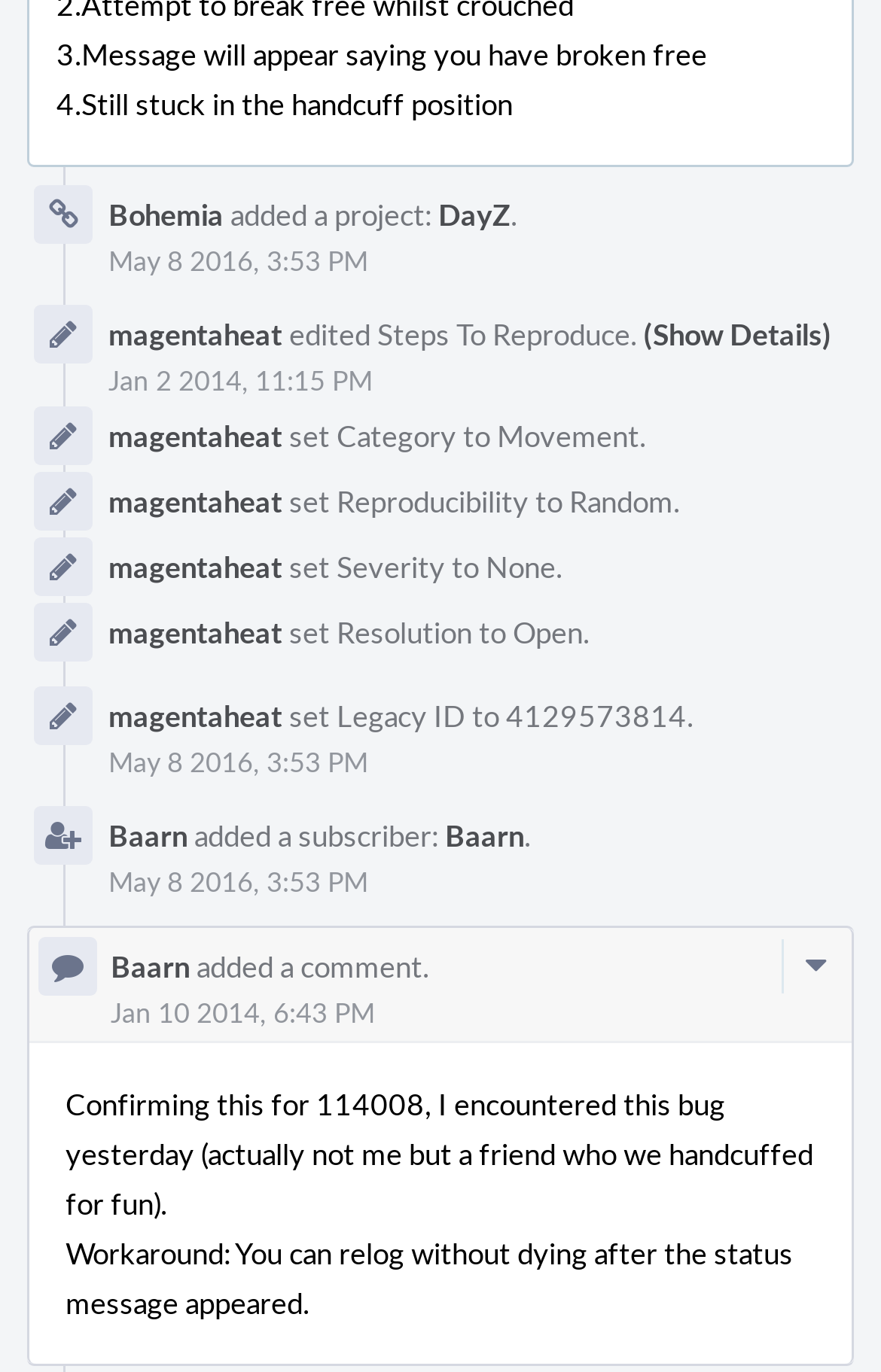Can you find the bounding box coordinates for the element that needs to be clicked to execute this instruction: "Show details of the edited steps"? The coordinates should be given as four float numbers between 0 and 1, i.e., [left, top, right, bottom].

[0.731, 0.228, 0.944, 0.258]